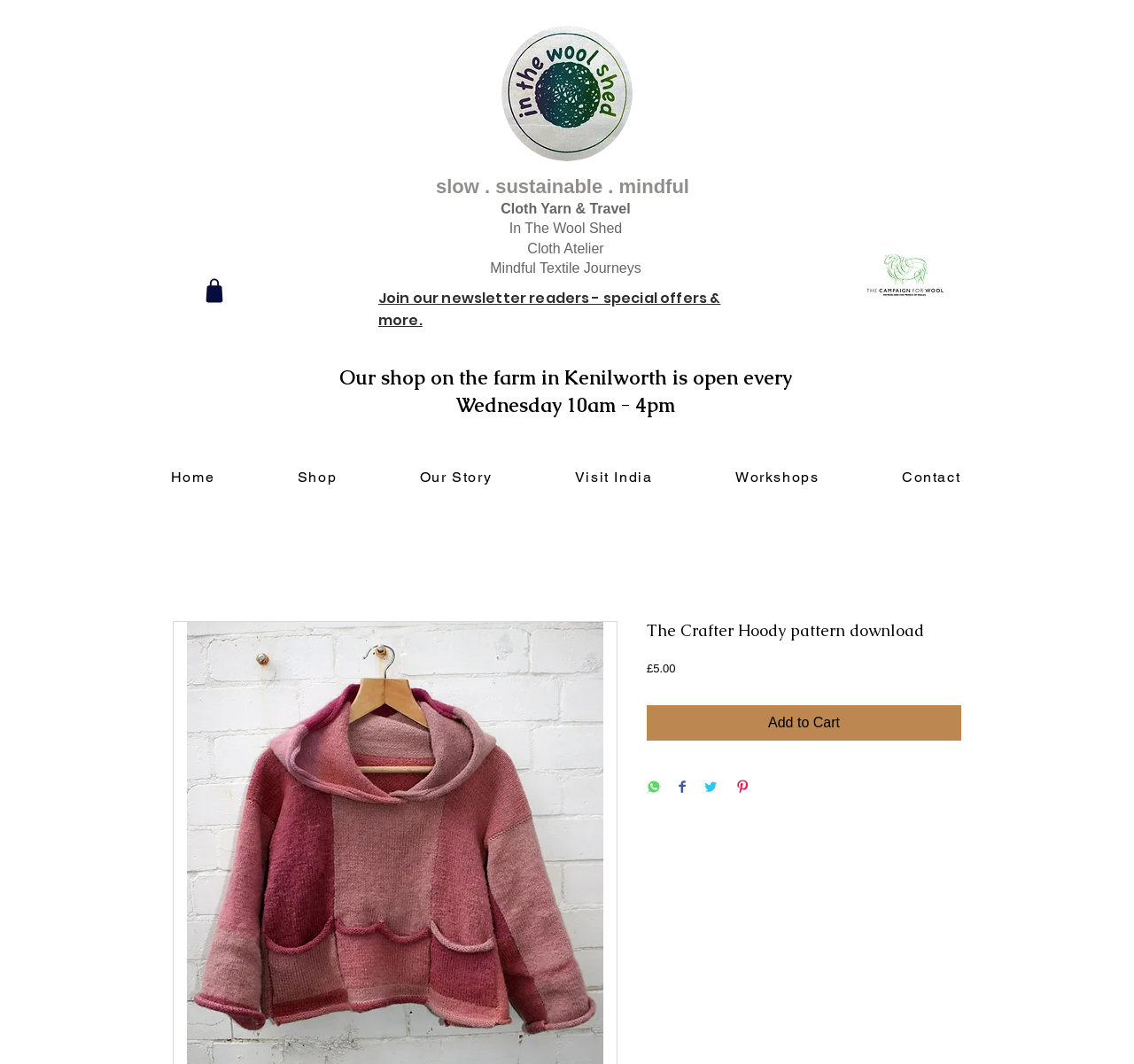Please identify the bounding box coordinates of the region to click in order to complete the task: "Click the 'Shop' link". The coordinates must be four float numbers between 0 and 1, specified as [left, top, right, bottom].

[0.179, 0.261, 0.199, 0.286]